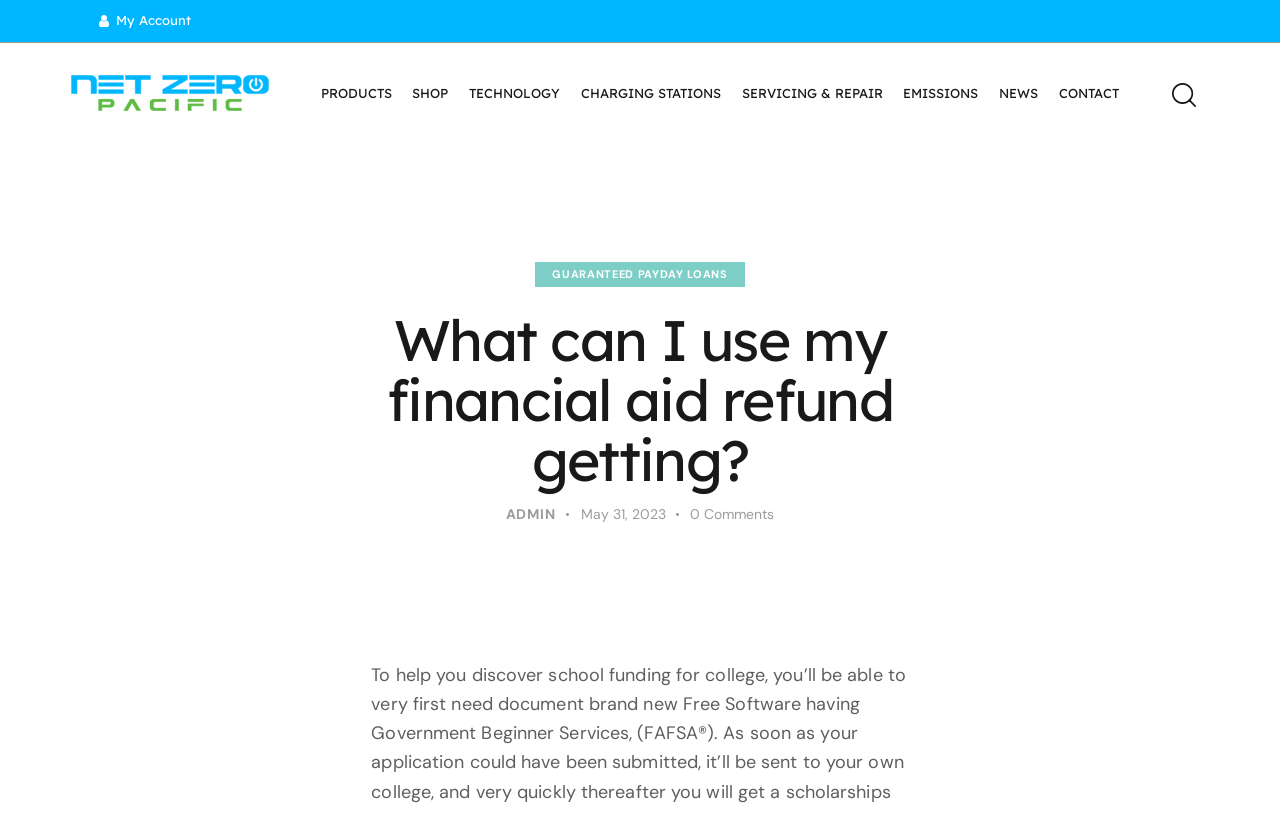Identify the bounding box coordinates of the area you need to click to perform the following instruction: "go to my account".

[0.07, 0.0, 0.157, 0.051]